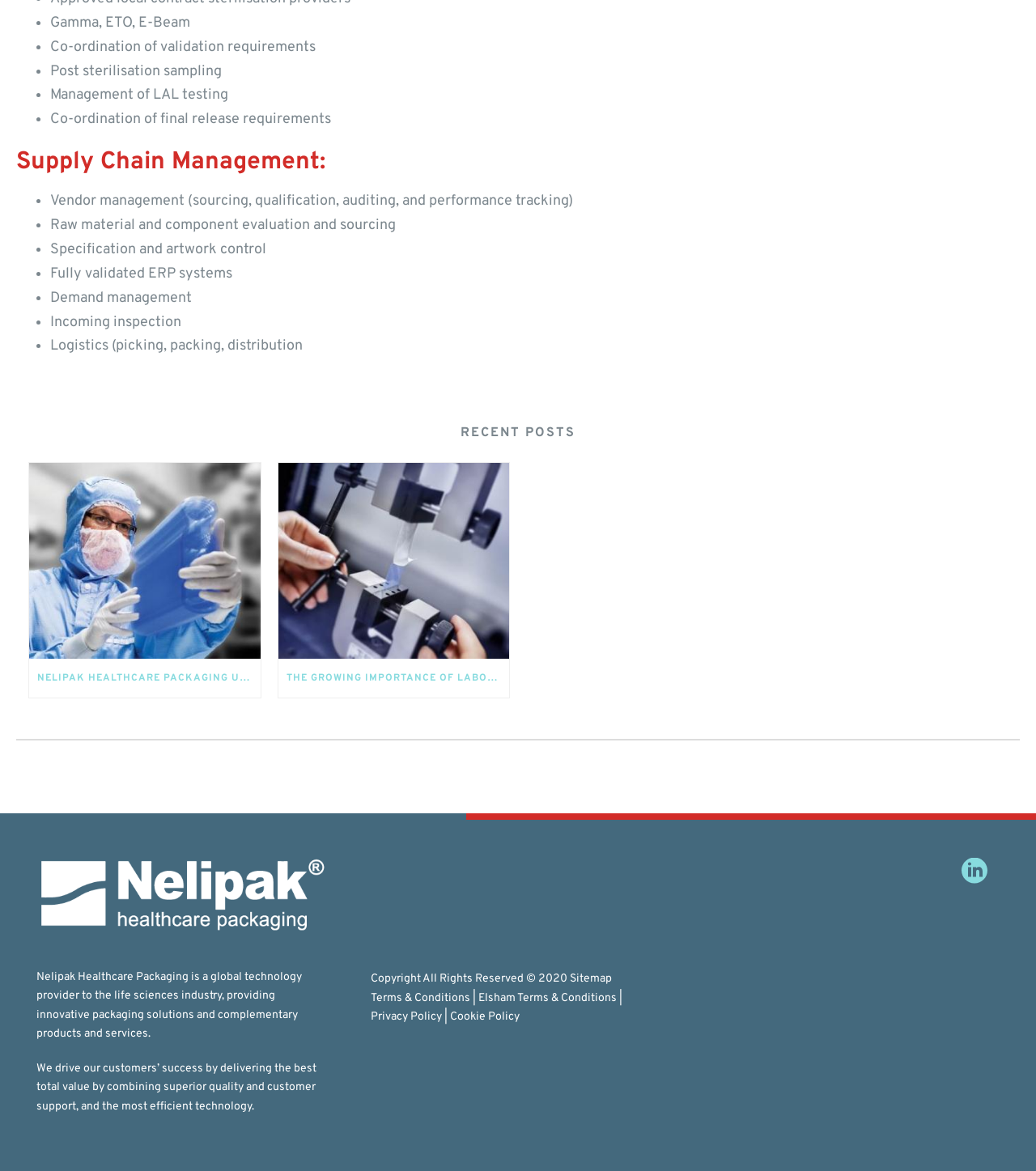Please provide the bounding box coordinates in the format (top-left x, top-left y, bottom-right x, bottom-right y). Remember, all values are floating point numbers between 0 and 1. What is the bounding box coordinate of the region described as: Sitemap

[0.55, 0.83, 0.591, 0.842]